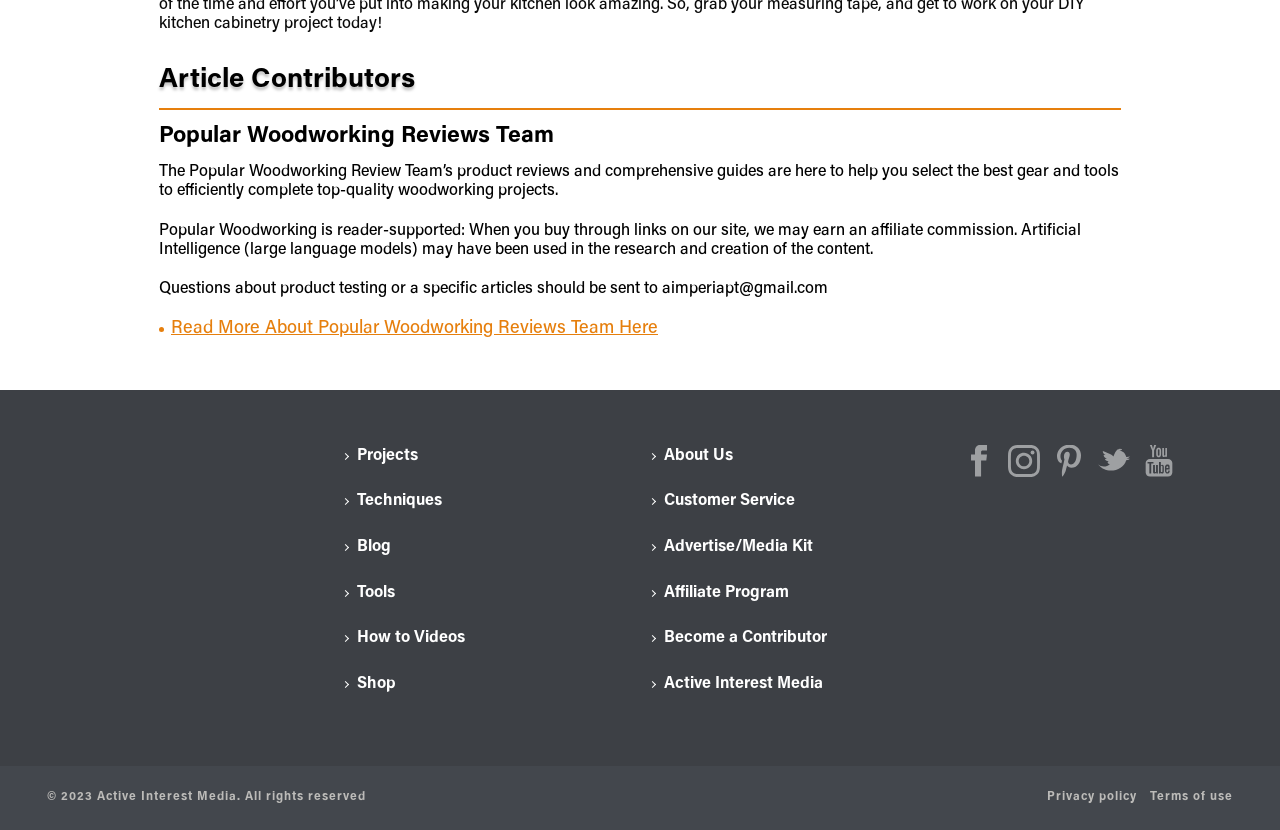Select the bounding box coordinates of the element I need to click to carry out the following instruction: "Call the toll-free number".

None